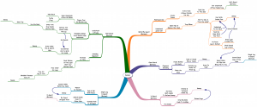Describe all the elements in the image extensively.

This image features a detailed mind map titled "Flowchart/Mindmap: How To Defeat Bigger, Stronger Opponents by Emily Kwok." The mind map is organized into various branches, each representing different strategies and techniques aimed at overcoming larger and stronger opponents in grappling or martial arts. The use of color coding helps distinguish the various sections and themes within the map, providing a visual aid to practitioners interested in effective grappling techniques. Such resources are valuable for both beginners and advanced fighters looking to enhance their skill set. The image serves as a companion to a more in-depth discussion likely found in related articles or videos on the same topic.